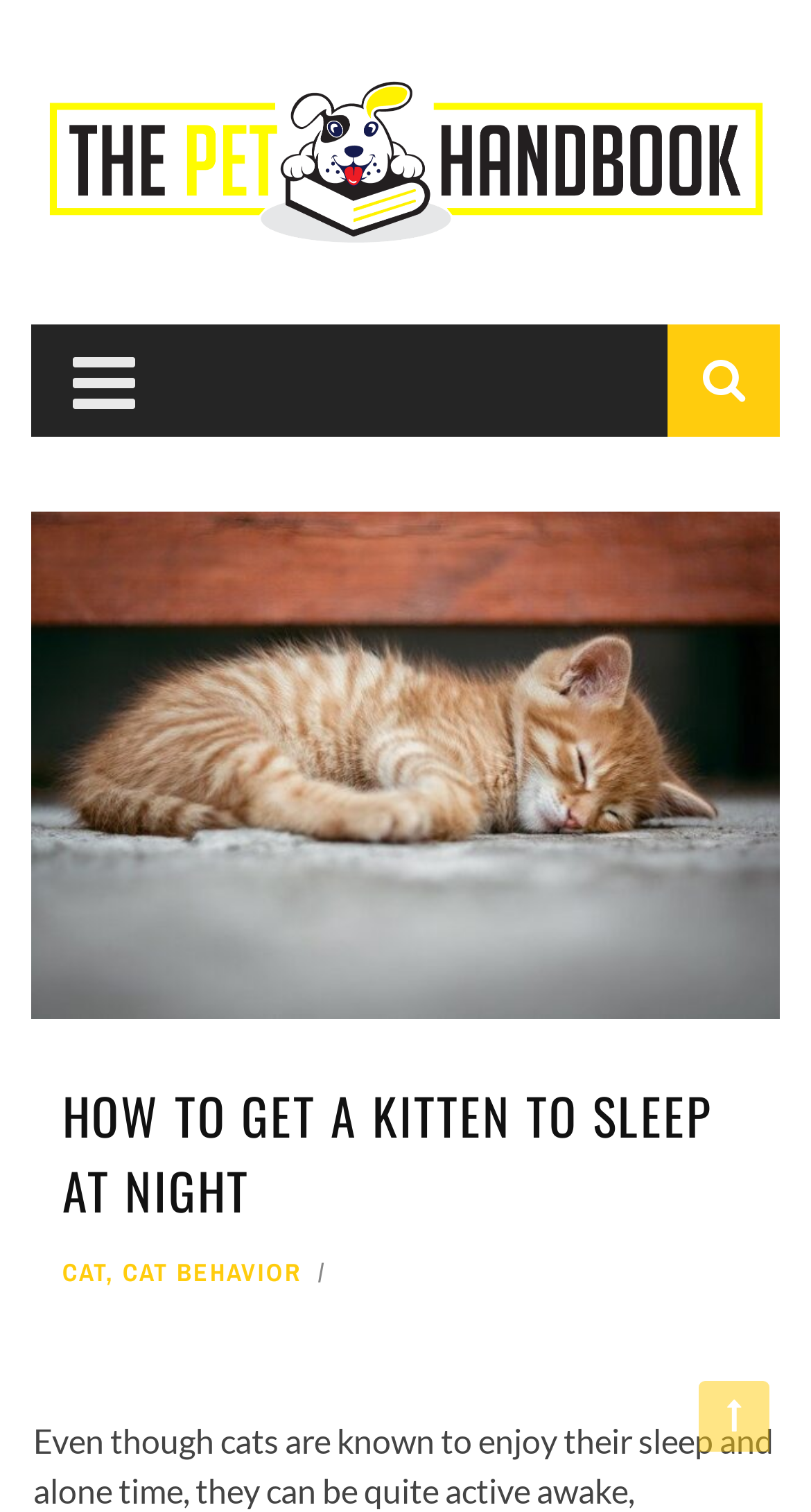What categories are related to the main topic?
Give a single word or phrase answer based on the content of the image.

CAT, CAT BEHAVIOR